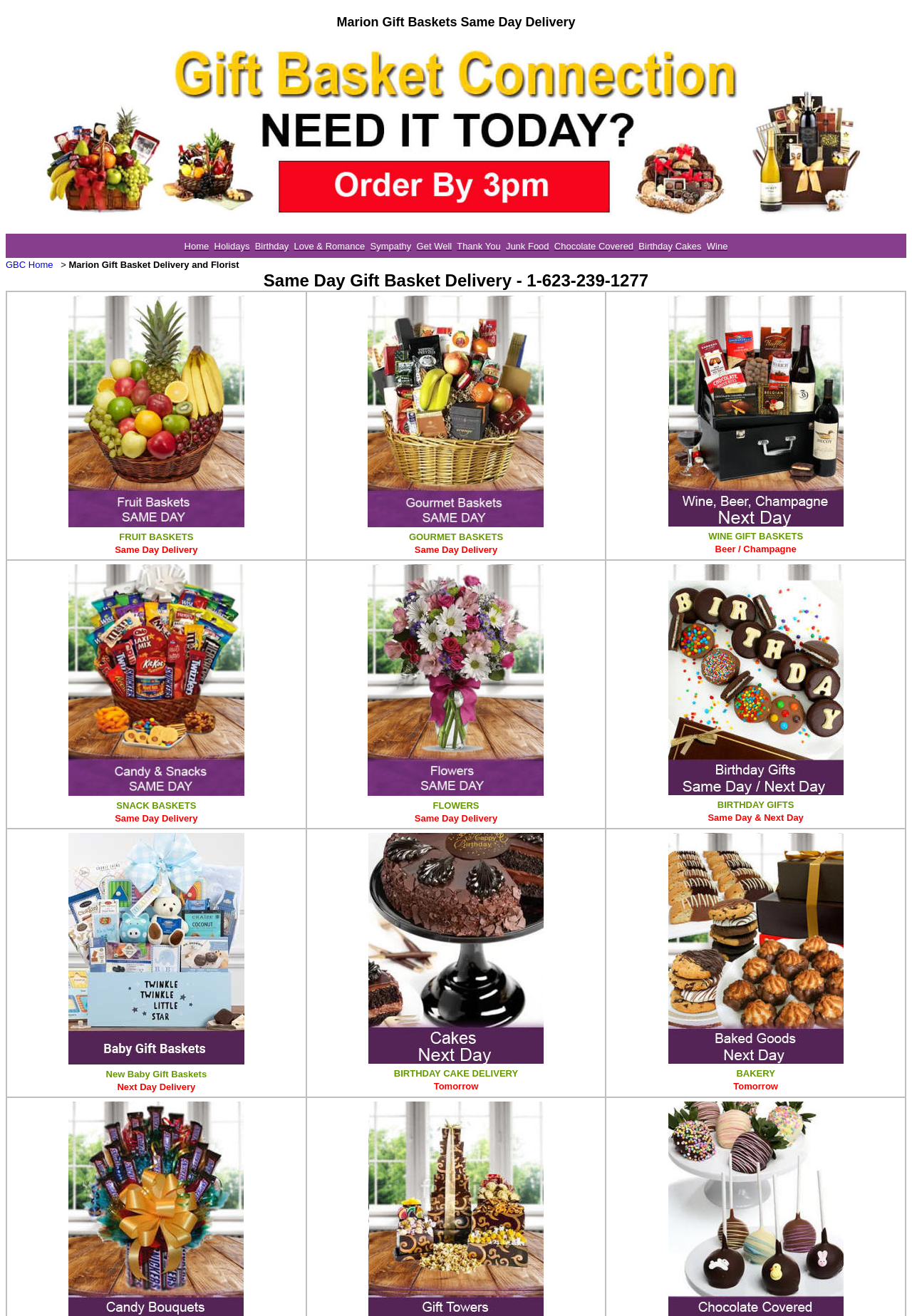What is the purpose of the 'Fresh flowers delivered daily' section?
Provide a thorough and detailed answer to the question.

The 'Fresh flowers delivered daily' section is likely intended for customers to order fresh flowers for delivery, possibly for occasions such as birthdays, anniversaries, or get-well wishes, as suggested by the link text and the surrounding context.